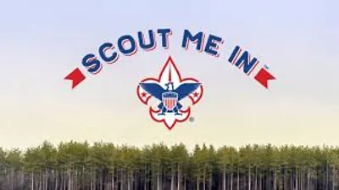Elaborate on the elements present in the image.

The image prominently features the phrase "SCOUT ME IN," accompanied by a distinctive emblem that represents the scouting movement. The design incorporates vibrant colors and elements associated with scouting, including a stylized eagle and the traditional scout badge. Above the text, two red banners accentuate the message, inviting youth to join the adventure of scouting. In the background, a serene landscape of lush green trees stretches across the bottom, symbolizing the outdoor experiences and nature exploration that are core to the scouting philosophy. This imagery emphasizes camaraderie, leadership, and the spirit of adventure within the scouting community.